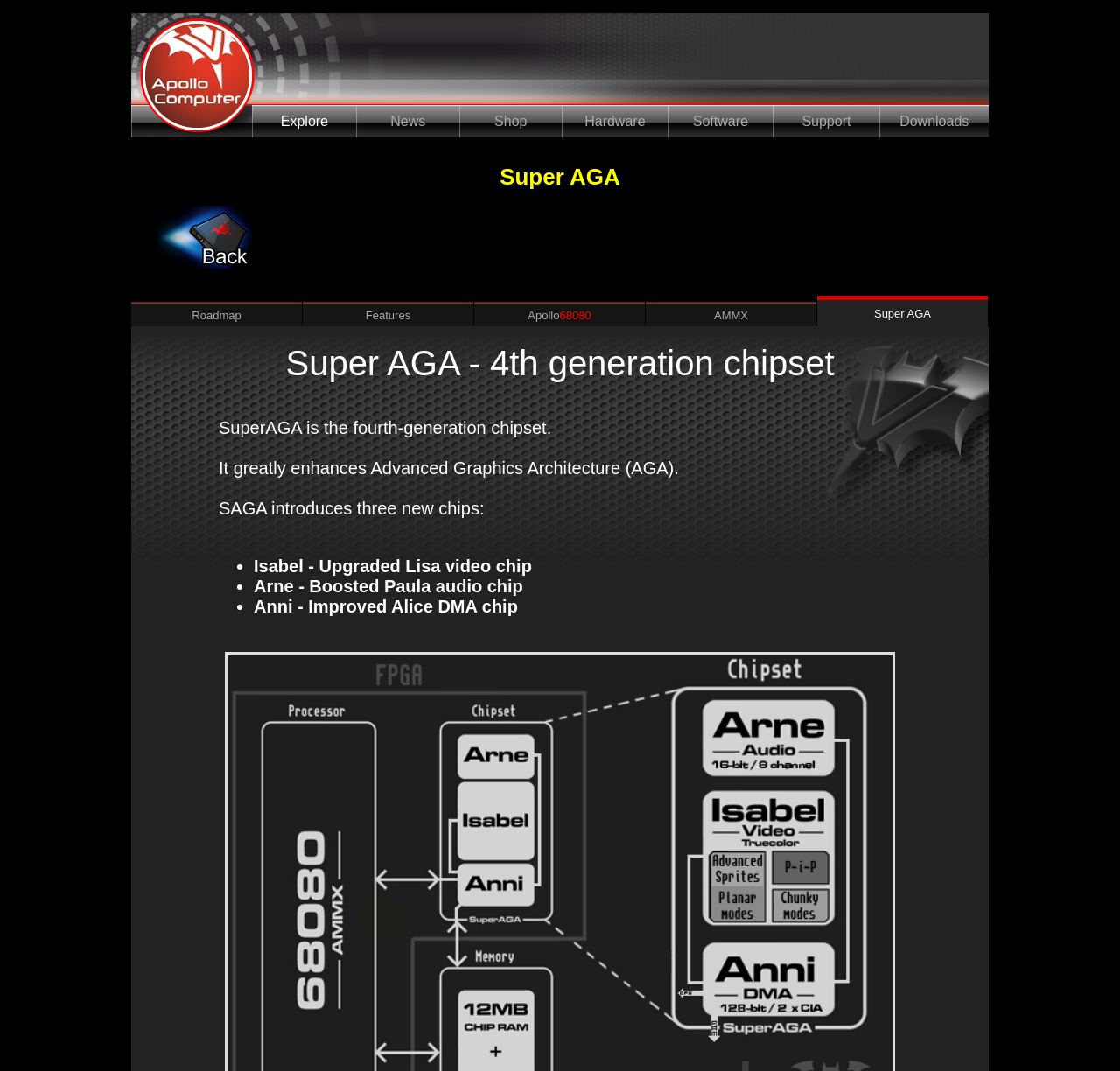Show the bounding box coordinates for the HTML element as described: "parent_node: Super AGA".

[0.141, 0.242, 0.226, 0.254]